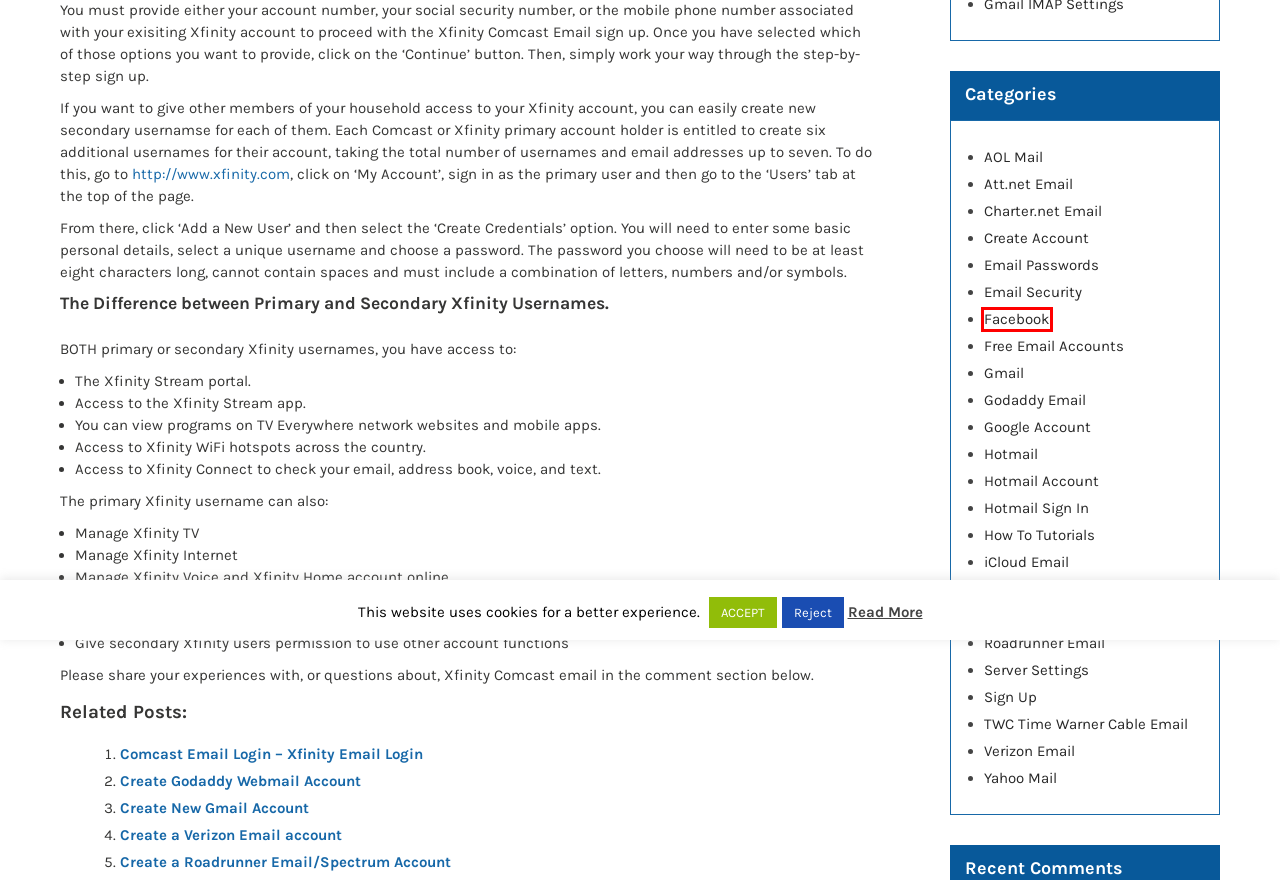You have a screenshot of a webpage with a red rectangle bounding box around an element. Identify the best matching webpage description for the new page that appears after clicking the element in the bounding box. The descriptions are:
A. Att.net Email - Emailsetting.org
B. Facebook - Emailsetting.org
C. Gmail - Emailsetting.org
D. Create a New Godaddy Webmail Account - Workspace Email Sign Up
E. Server Settings - Emailsetting.org
F. Sign Up - Emailsetting.org
G. Hotmail - Emailsetting.org
H. Create Account - Emailsetting.org

B